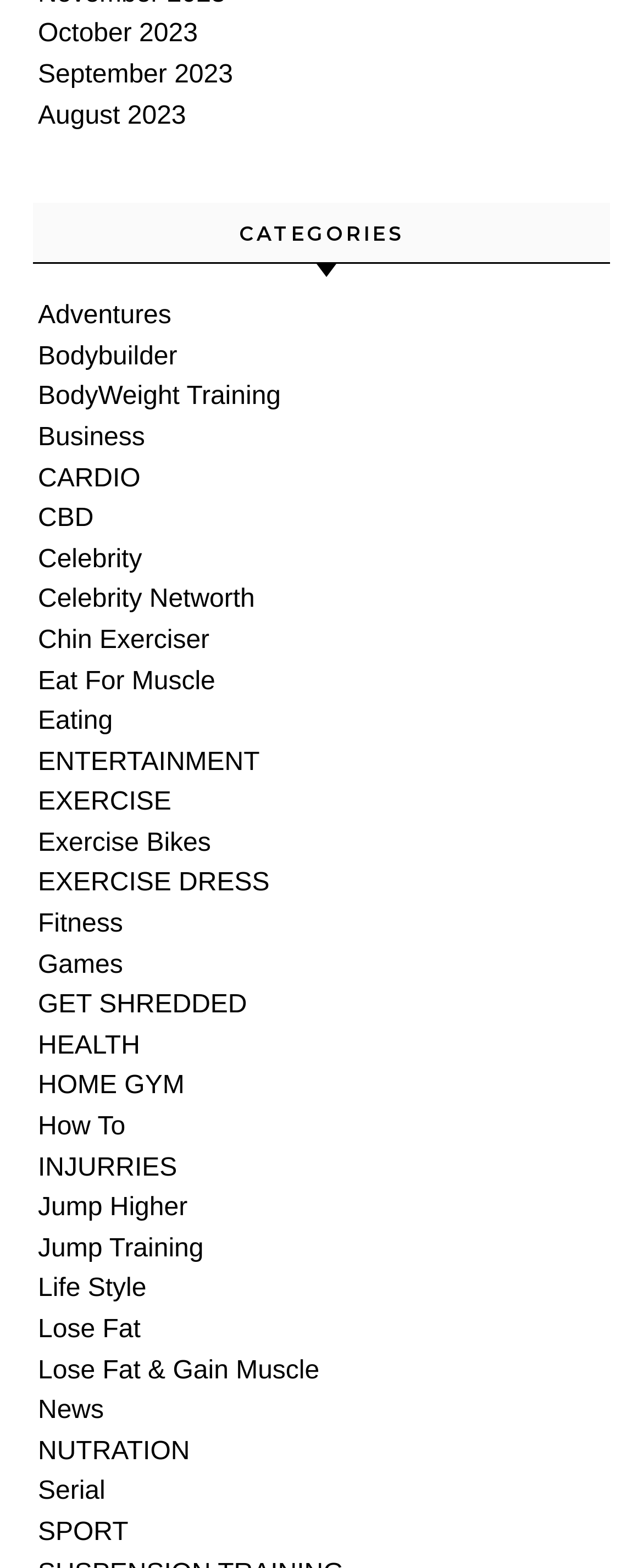Given the description: "Eat For Muscle", determine the bounding box coordinates of the UI element. The coordinates should be formatted as four float numbers between 0 and 1, [left, top, right, bottom].

[0.059, 0.425, 0.335, 0.443]